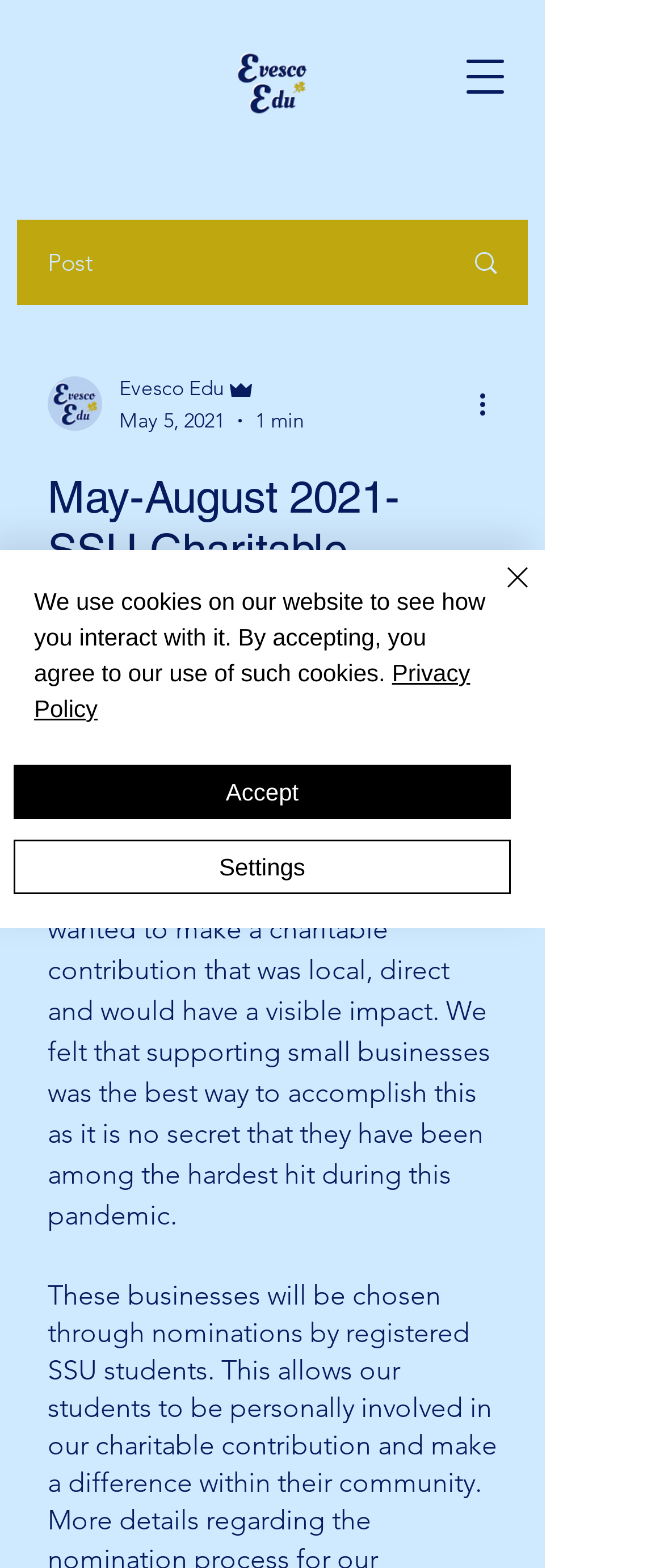Could you determine the bounding box coordinates of the clickable element to complete the instruction: "More actions on the post"? Provide the coordinates as four float numbers between 0 and 1, i.e., [left, top, right, bottom].

[0.713, 0.244, 0.774, 0.27]